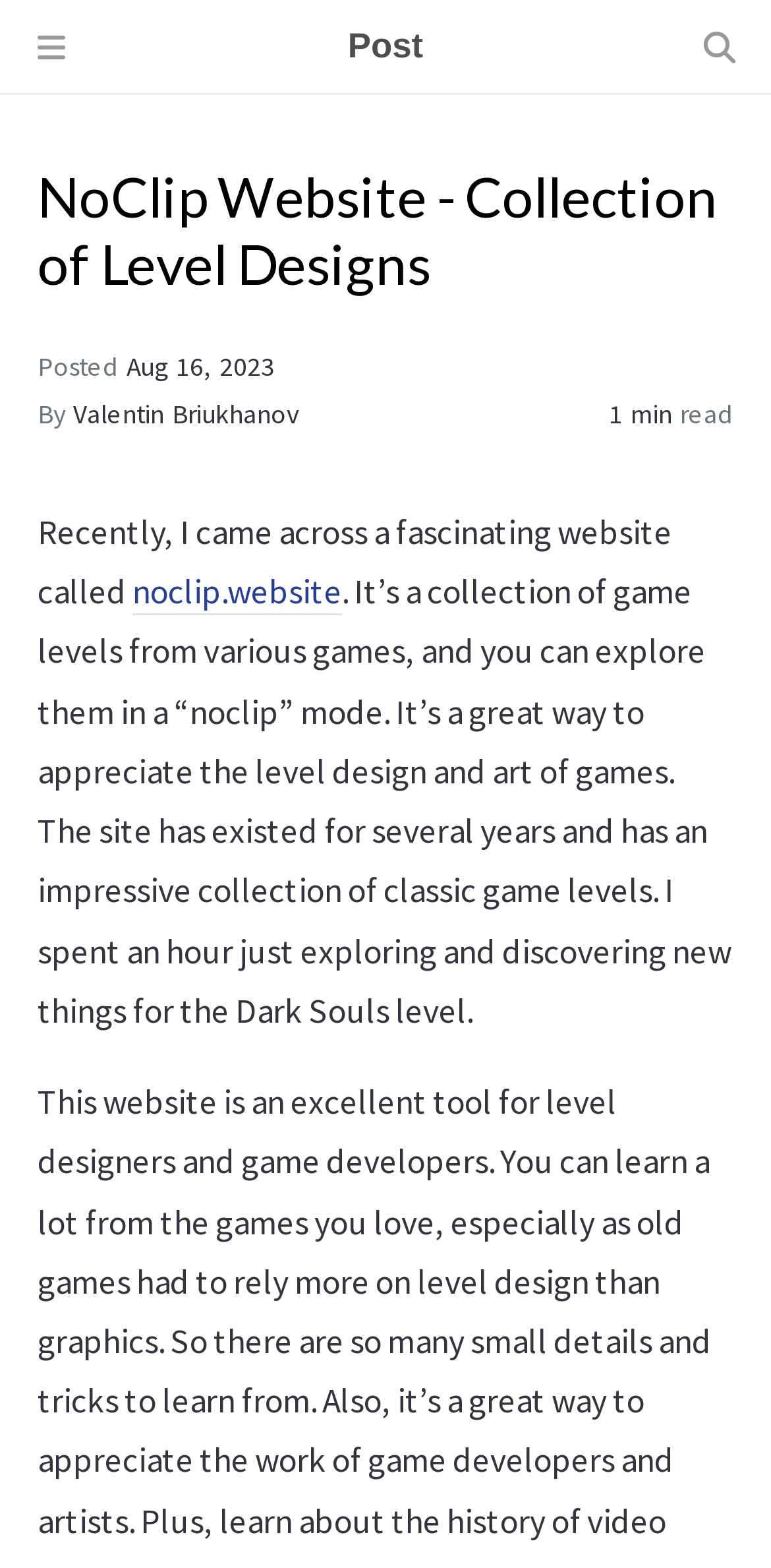Extract the main title from the webpage.

NoClip Website - Collection of Level Designs